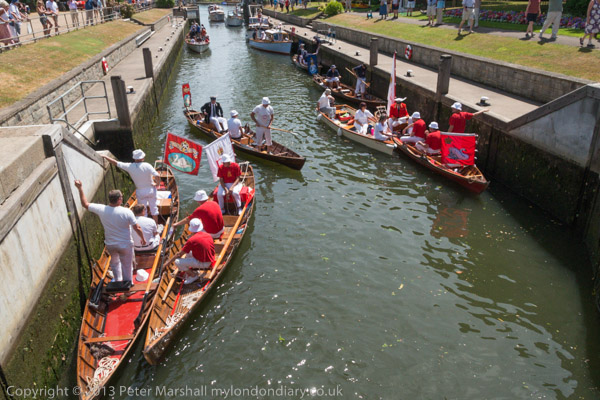Using the information in the image, give a comprehensive answer to the question: 
What is the atmosphere of the day?

The caption sets the tone by describing the scene as a vibrant and lively atmosphere, showcasing the participants' engagement in the festivities.